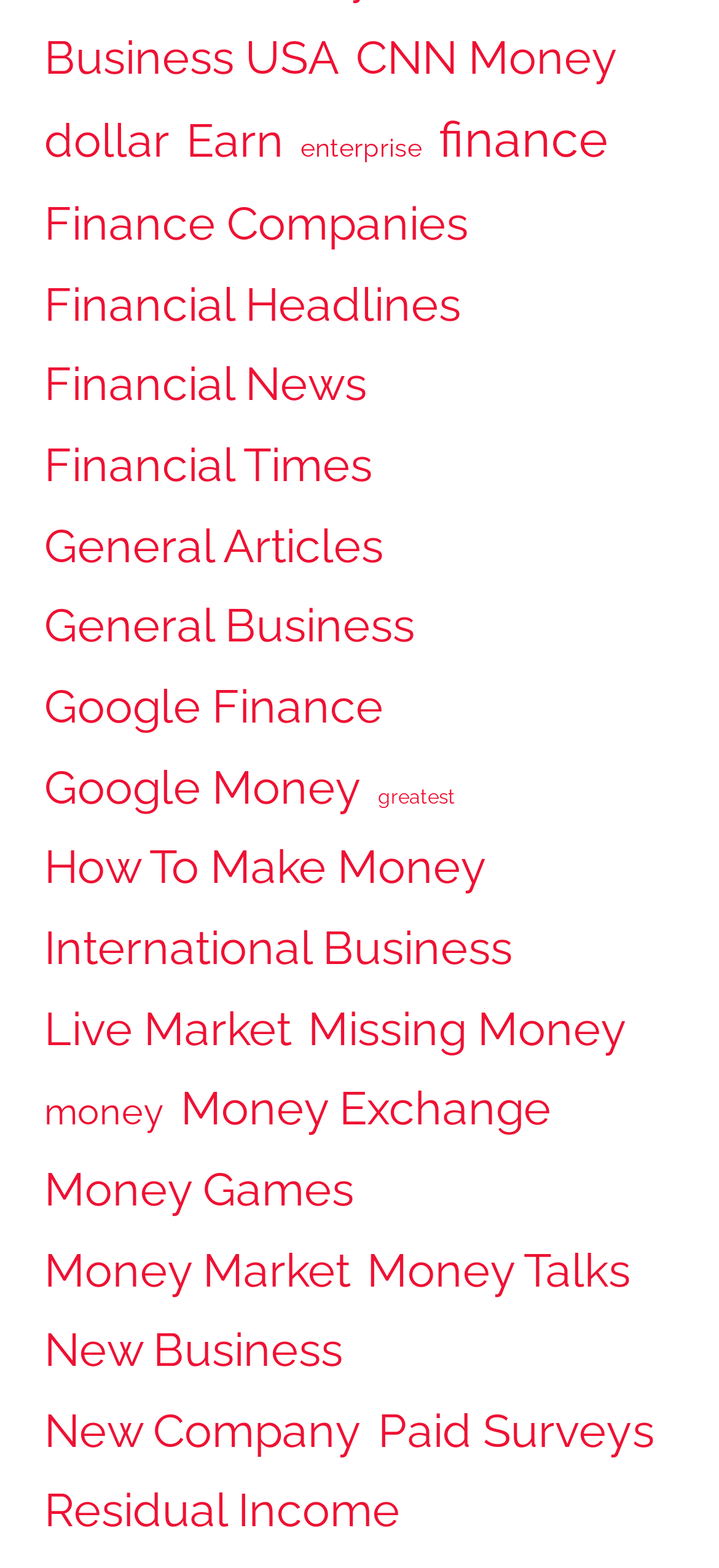Can you identify the bounding box coordinates of the clickable region needed to carry out this instruction: 'Discover How To Make Money'? The coordinates should be four float numbers within the range of 0 to 1, stated as [left, top, right, bottom].

[0.062, 0.528, 0.677, 0.579]